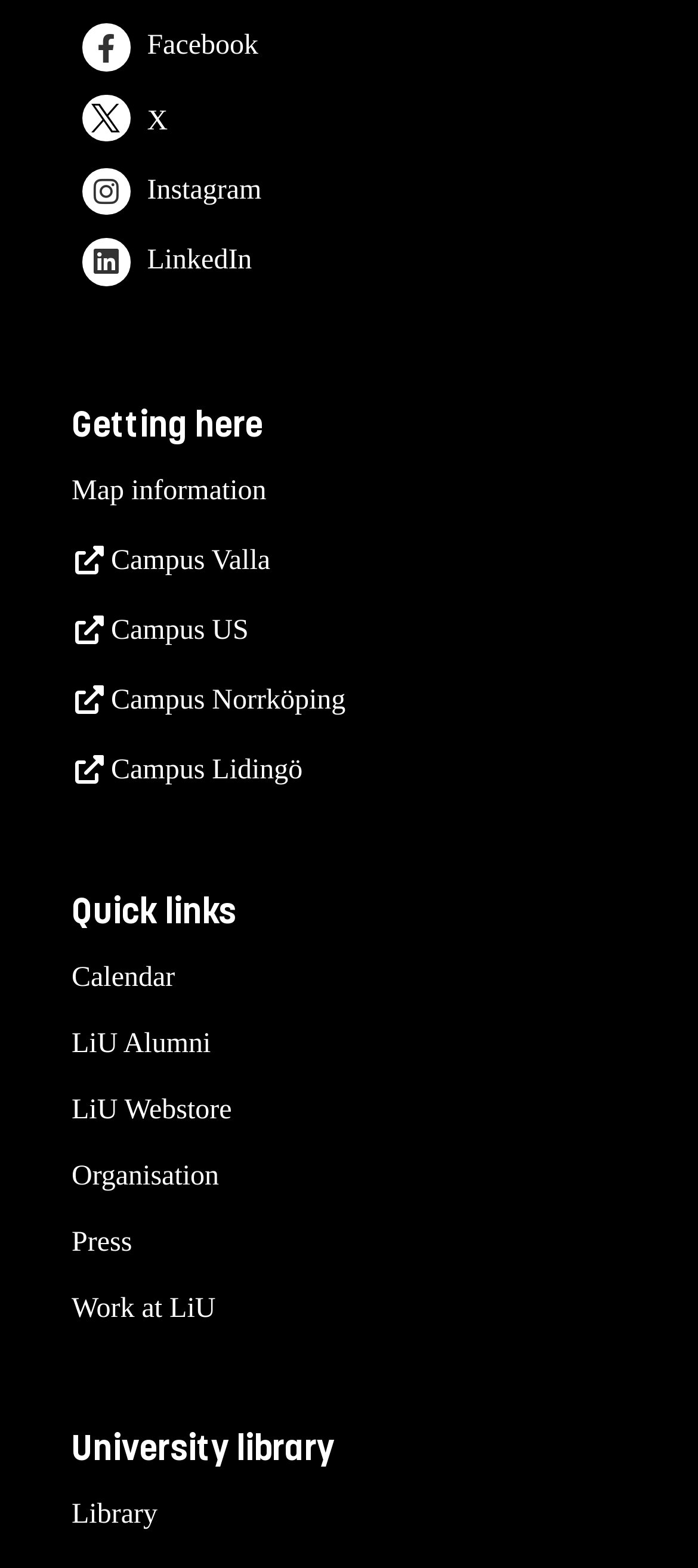Use the information in the screenshot to answer the question comprehensively: How many headings are available on the webpage?

I counted the number of headings on the webpage, which are 'Getting here', 'Quick links', and 'University library', so there are 3 headings.